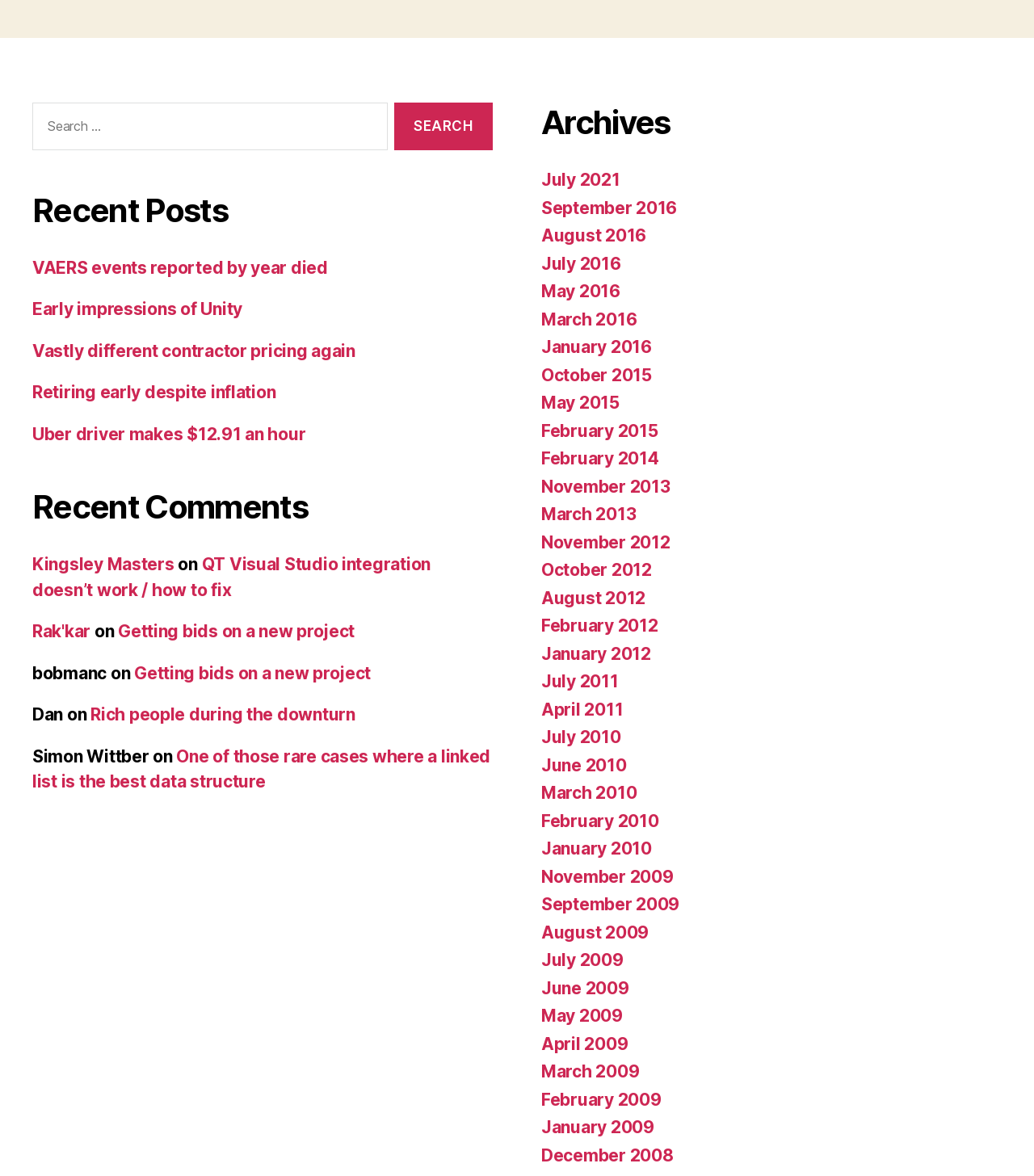Please answer the following question using a single word or phrase: 
What is the purpose of the search box?

Search posts